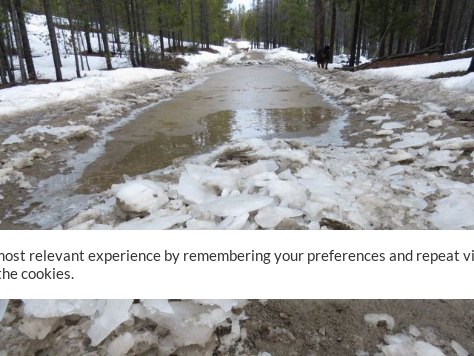Use the information in the screenshot to answer the question comprehensively: Is the sun visible in the image?

Although the caption mentions 'the reflection of light on the water adds a glistening effect, suggesting the presence of sun', it does not imply that the sun is directly visible in the image. Instead, it suggests that the sun's presence is inferred through the reflection of light.